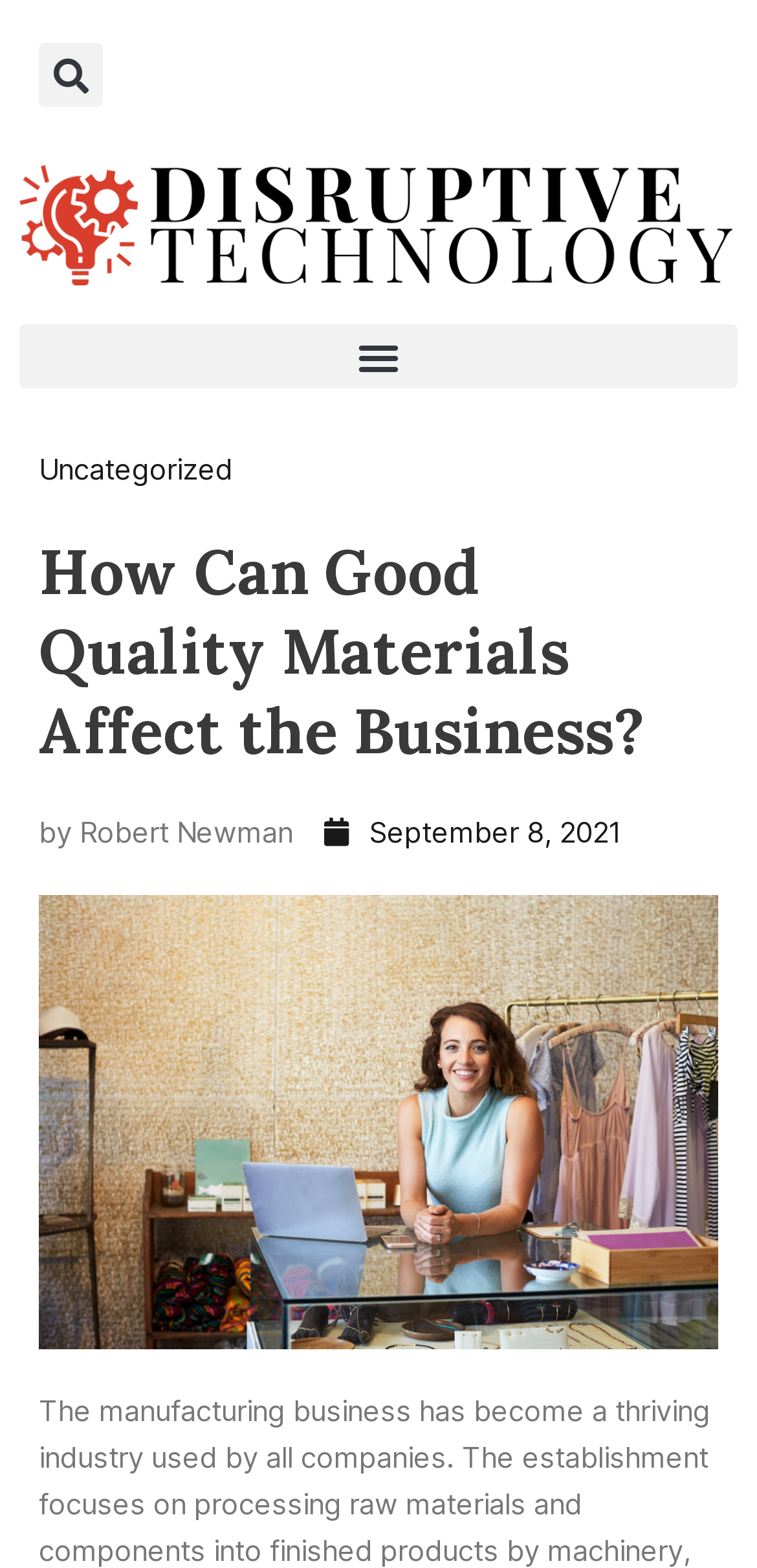Extract the text of the main heading from the webpage.

How Can Good Quality Materials Affect the Business?